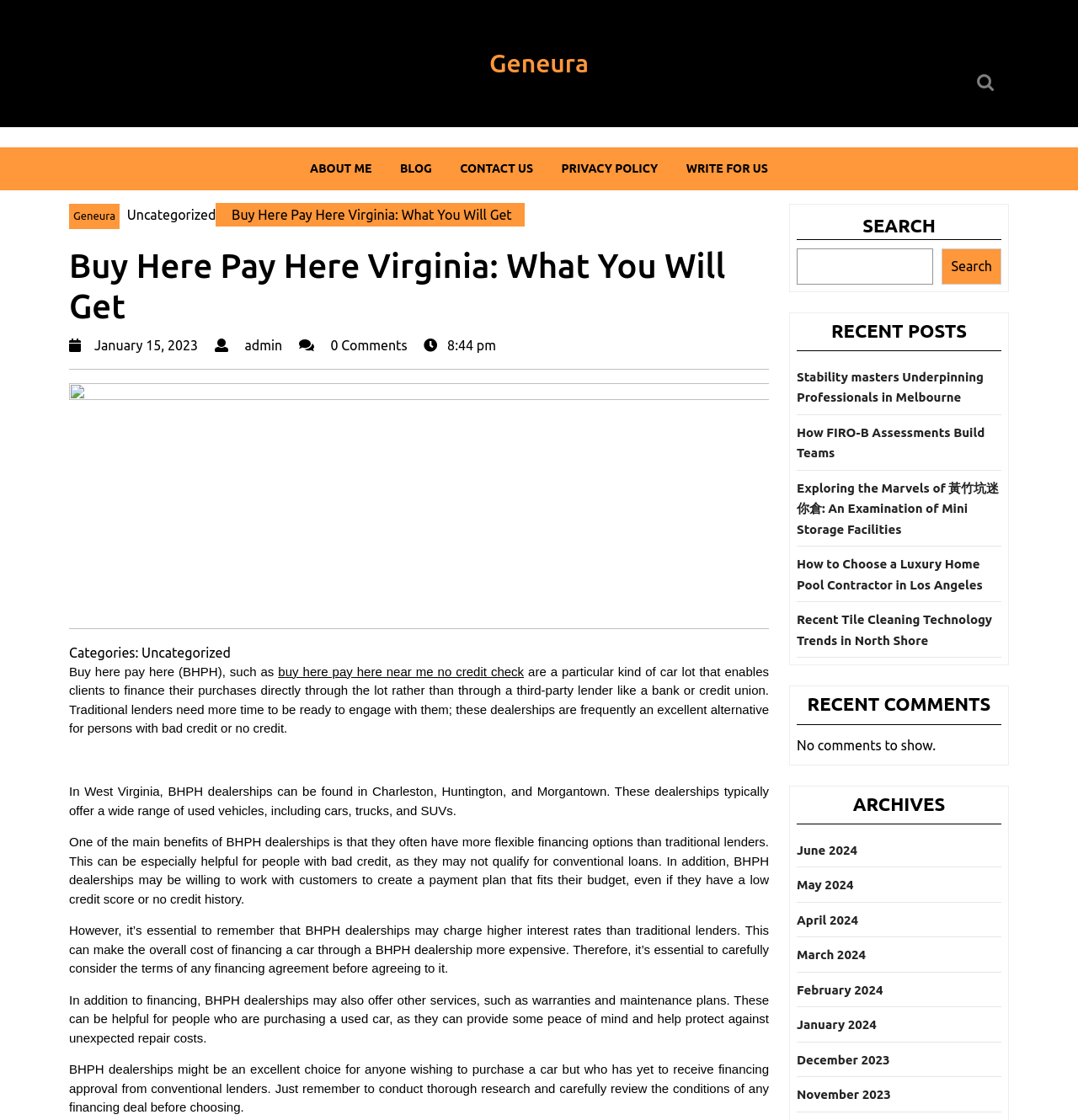Please find the bounding box coordinates of the element that you should click to achieve the following instruction: "Click on ABOUT ME". The coordinates should be presented as four float numbers between 0 and 1: [left, top, right, bottom].

[0.276, 0.132, 0.357, 0.17]